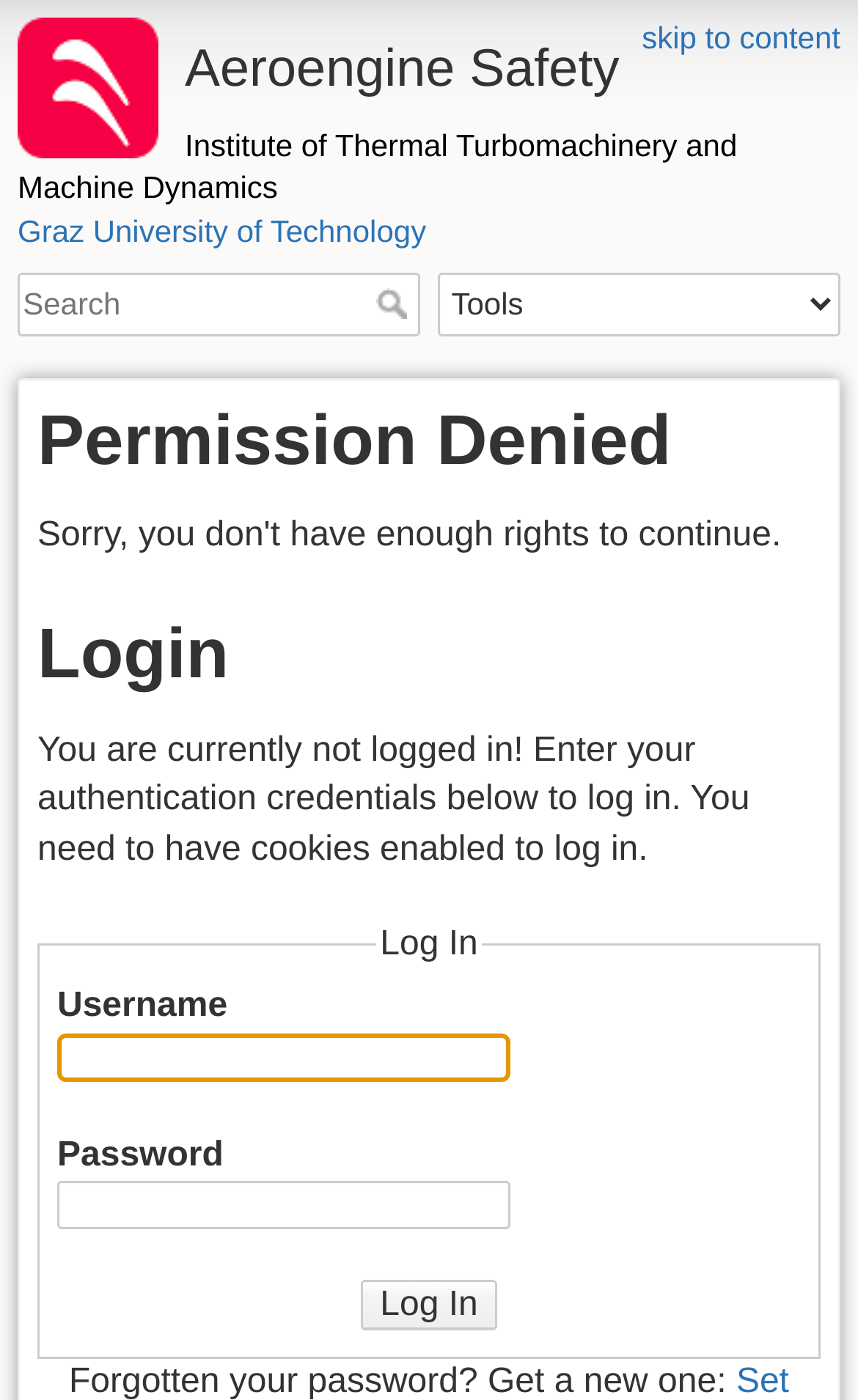How many links are in the top section?
Answer the question with just one word or phrase using the image.

4